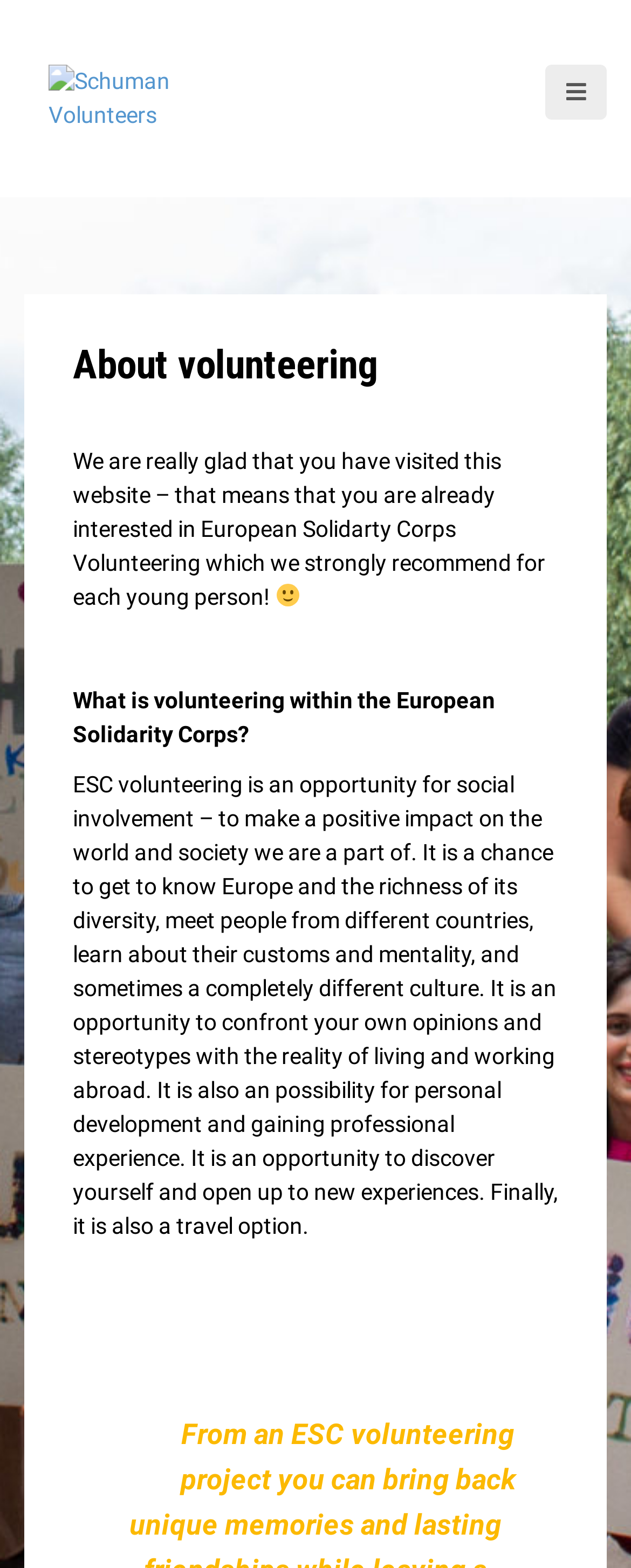Please provide a detailed answer to the question below based on the screenshot: 
How many countries are mentioned in the text?

Although the text mentions 'Europe' and 'different countries', it does not specifically mention any country. Therefore, the answer is none.